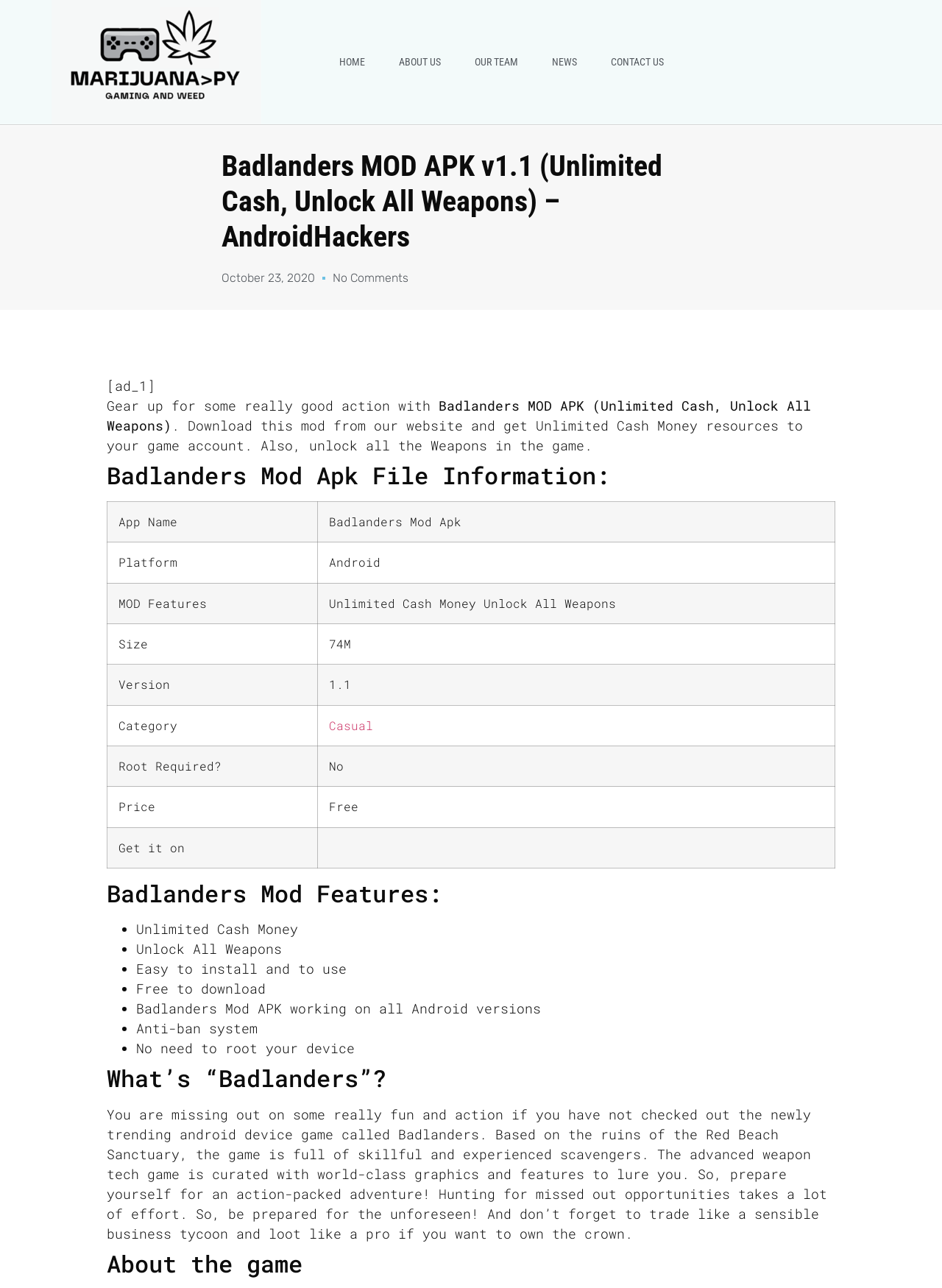Please specify the bounding box coordinates in the format (top-left x, top-left y, bottom-right x, bottom-right y), with all values as floating point numbers between 0 and 1. Identify the bounding box of the UI element described by: About us

[0.408, 0.022, 0.484, 0.075]